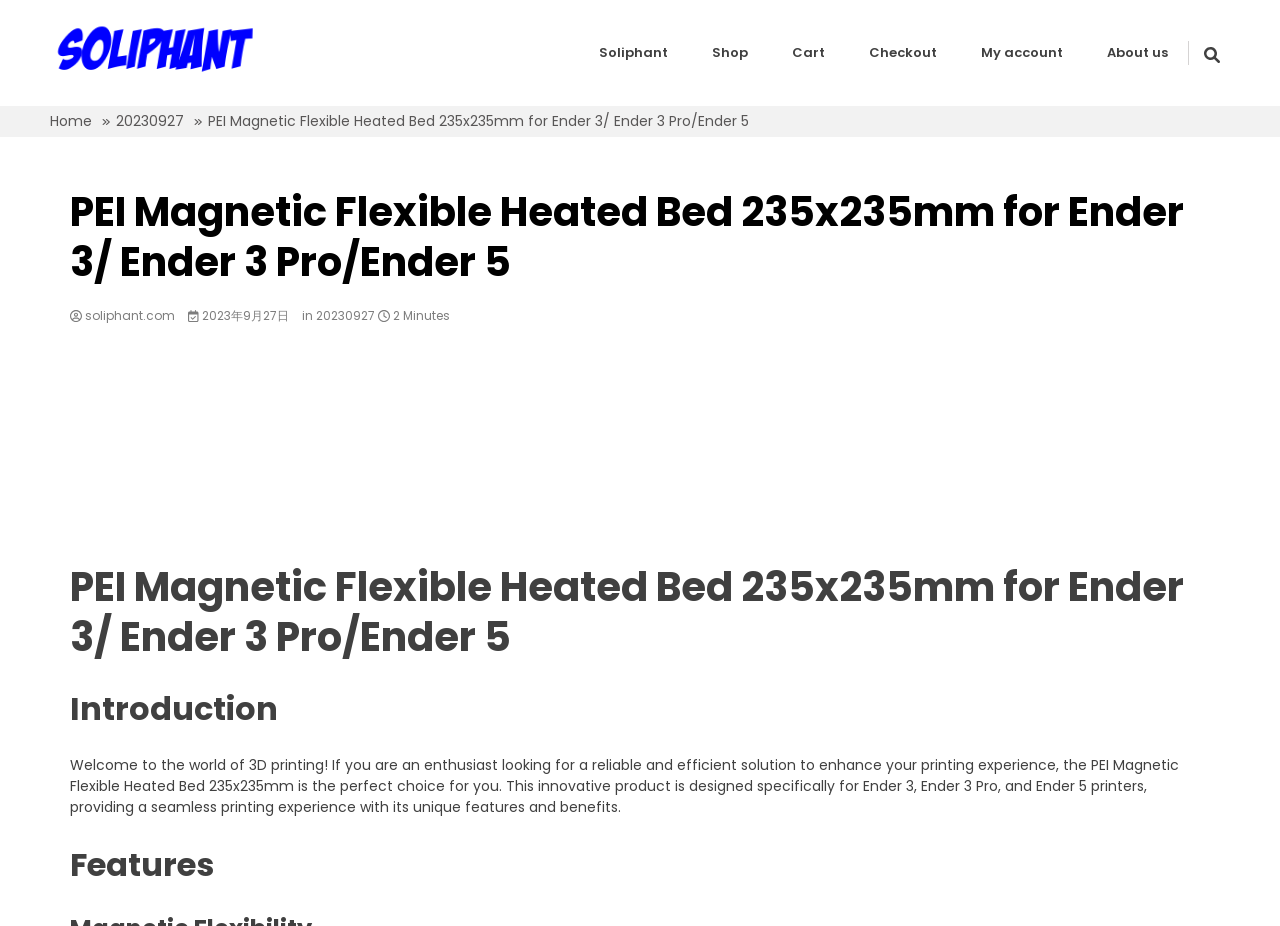Find the bounding box of the UI element described as follows: "soliphant.com".

[0.055, 0.332, 0.137, 0.351]